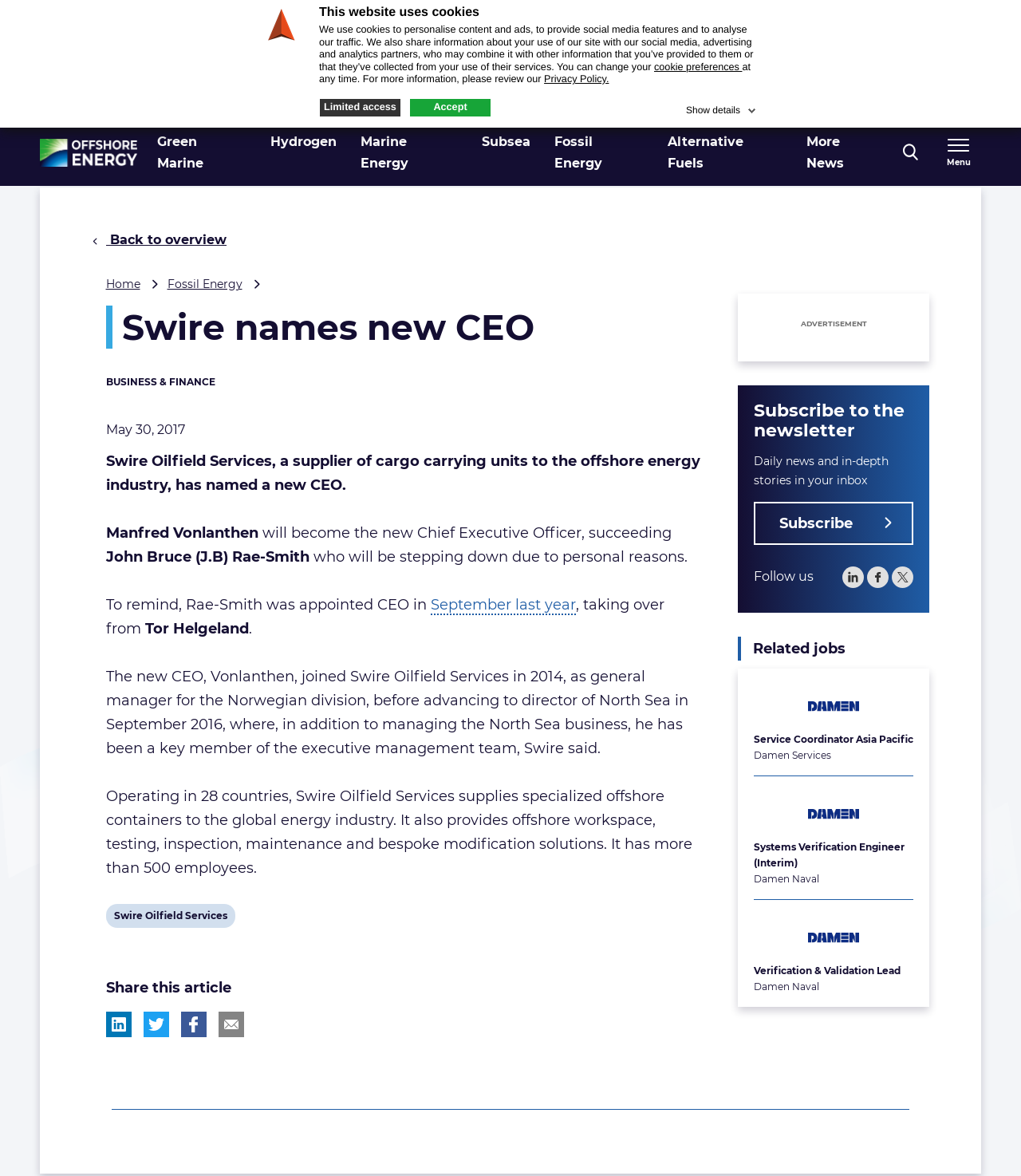What is the name of the previous CEO of Swire Oilfield Services?
Using the information from the image, provide a comprehensive answer to the question.

I found the answer by reading the article content, specifically the sentence 'Manfred Vonlanthen will become the new Chief Executive Officer, succeeding John Bruce (J.B) Rae-Smith.'